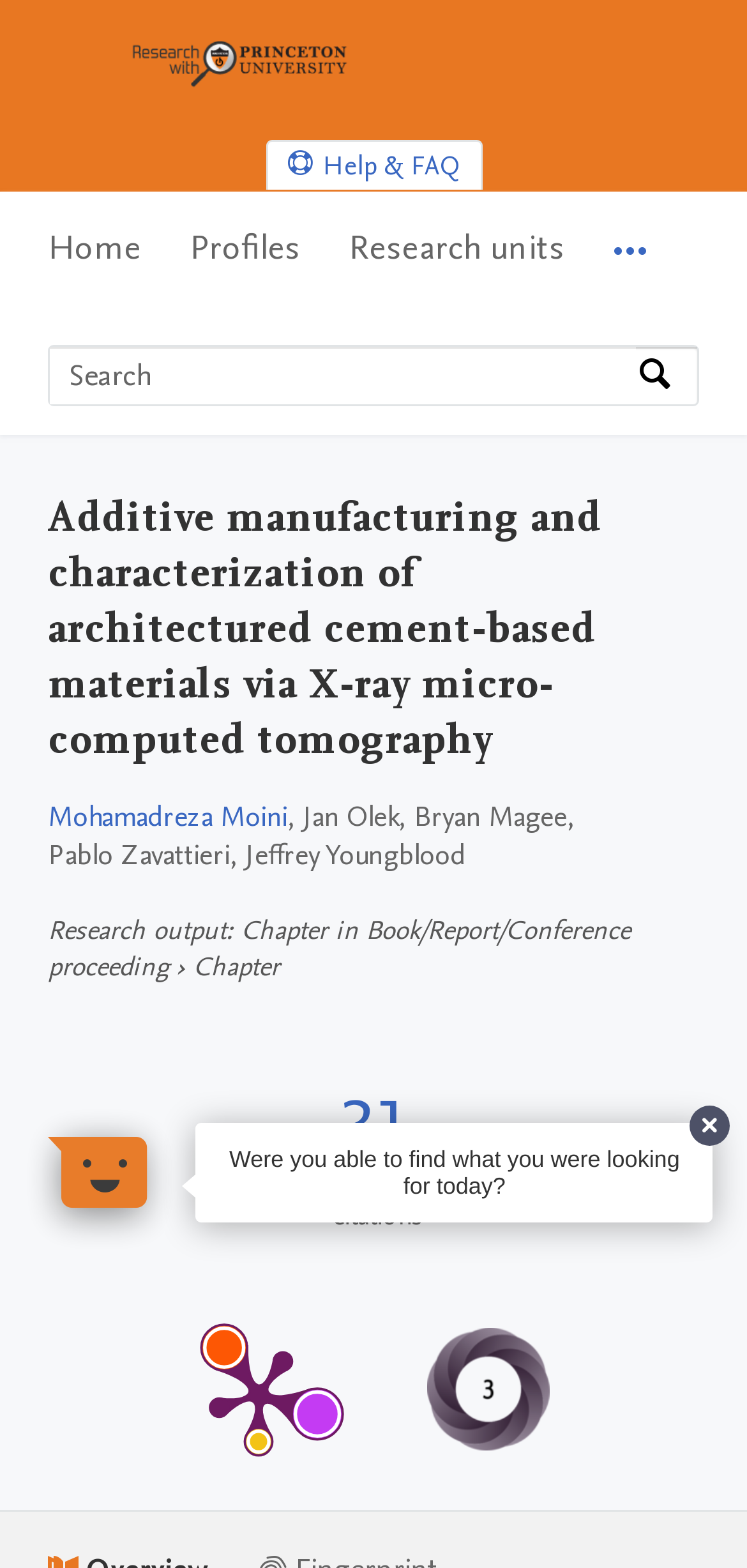Can you find the bounding box coordinates of the area I should click to execute the following instruction: "Get help and FAQ"?

[0.358, 0.091, 0.642, 0.121]